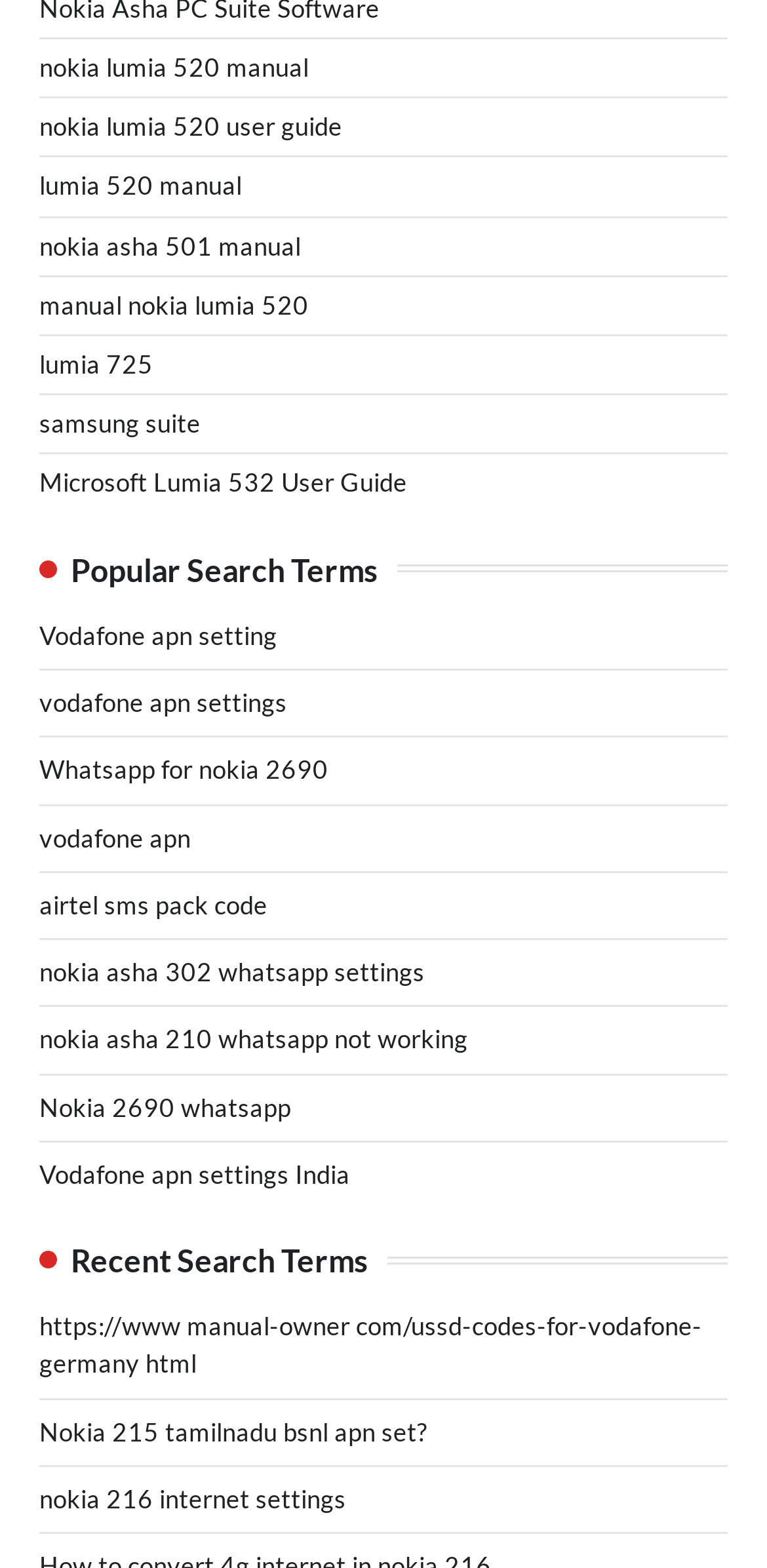Respond to the following question using a concise word or phrase: 
How many links are there under 'Recent Search Terms'?

3